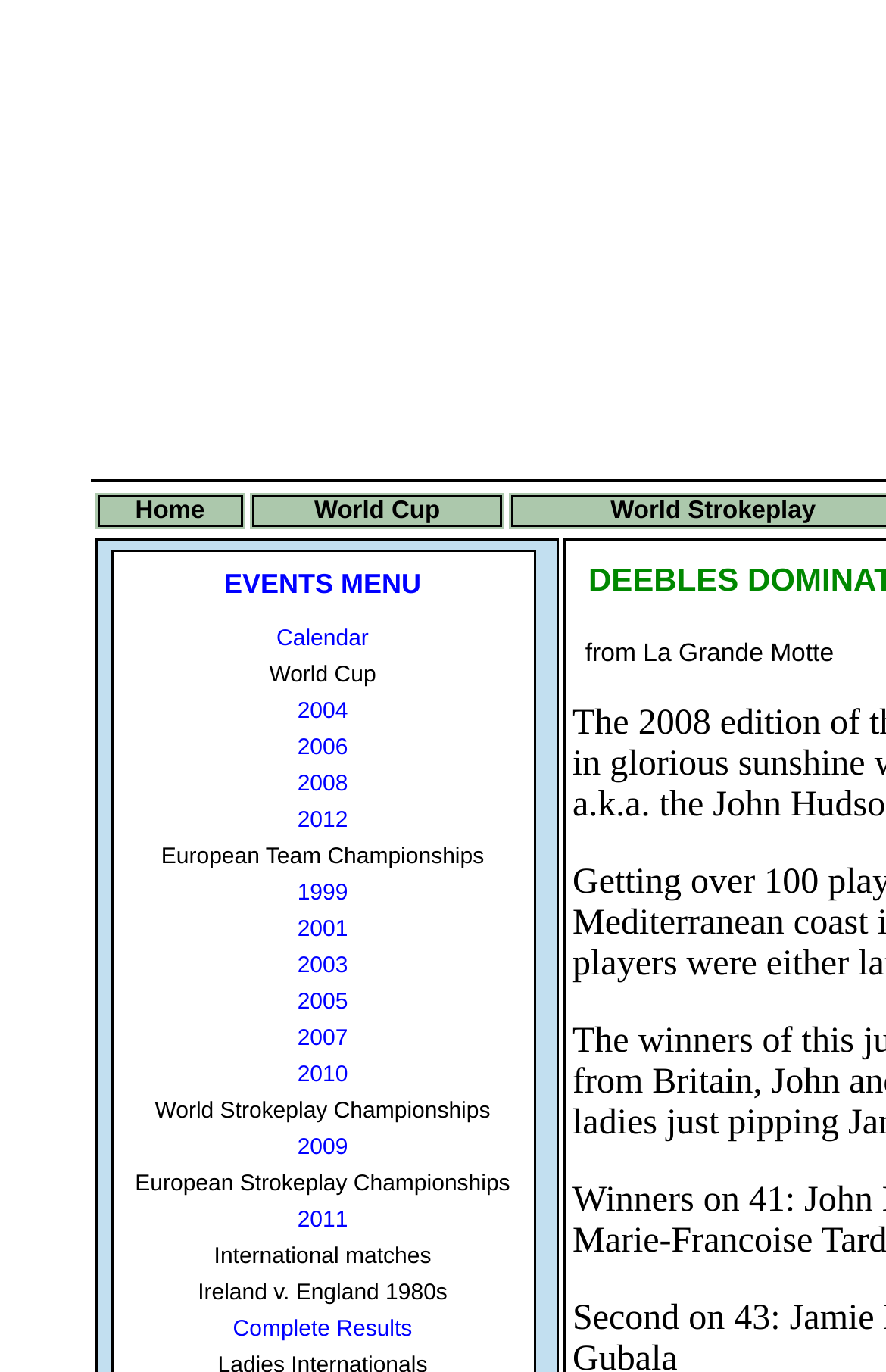Please provide the bounding box coordinate of the region that matches the element description: Complete Results. Coordinates should be in the format (top-left x, top-left y, bottom-right x, bottom-right y) and all values should be between 0 and 1.

[0.263, 0.96, 0.465, 0.978]